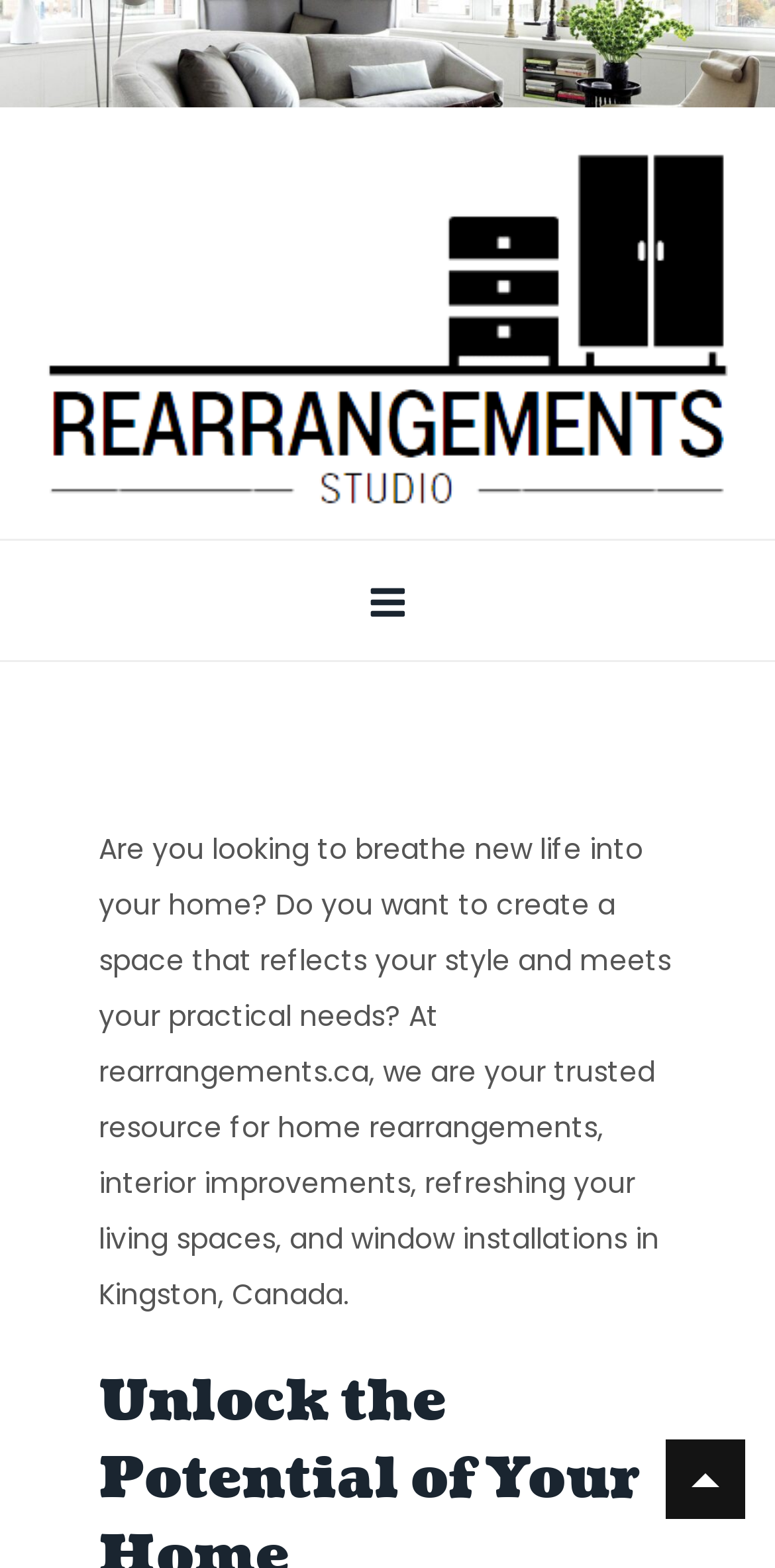Provide the bounding box coordinates of the HTML element this sentence describes: "parent_node: Skip to content". The bounding box coordinates consist of four float numbers between 0 and 1, i.e., [left, top, right, bottom].

[0.859, 0.918, 0.962, 0.969]